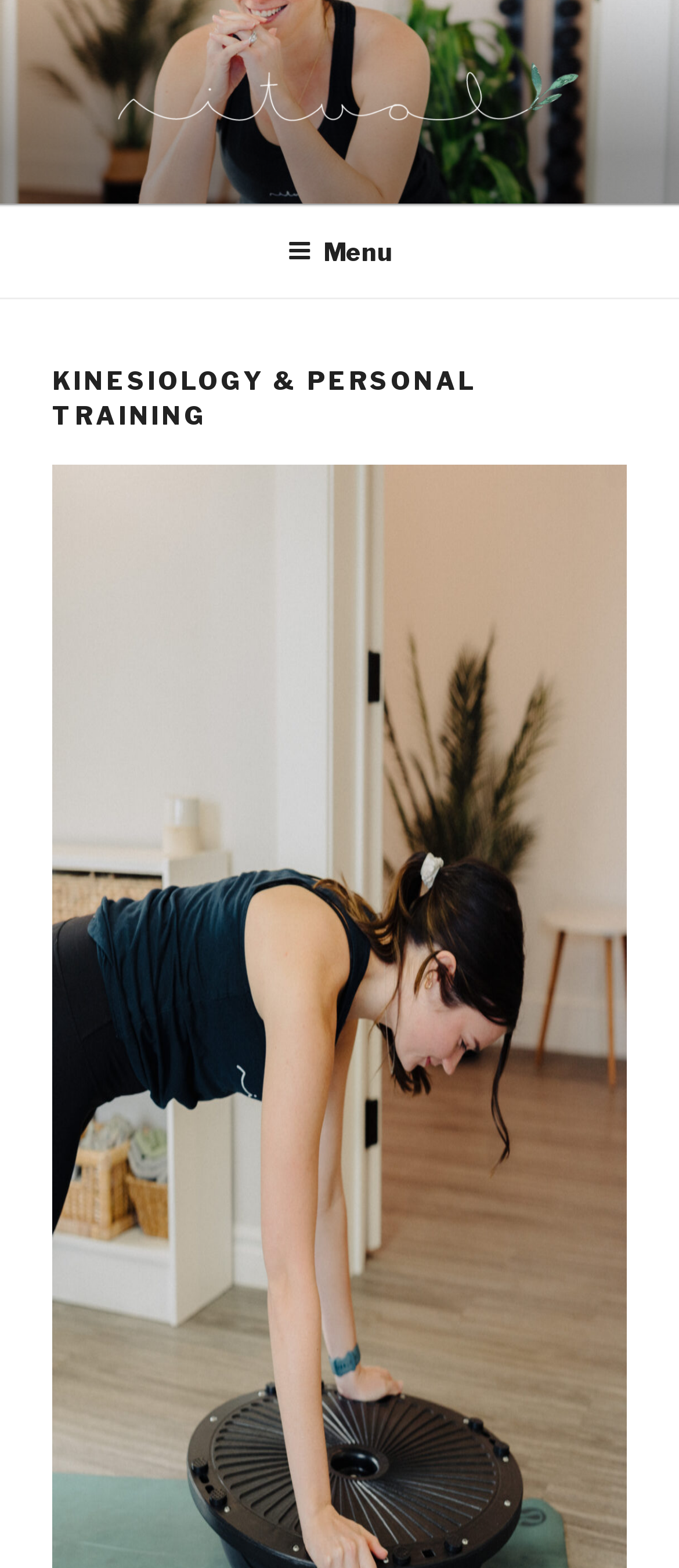Please answer the following question using a single word or phrase: 
What type of services are offered?

Kinesiology and Personal Training